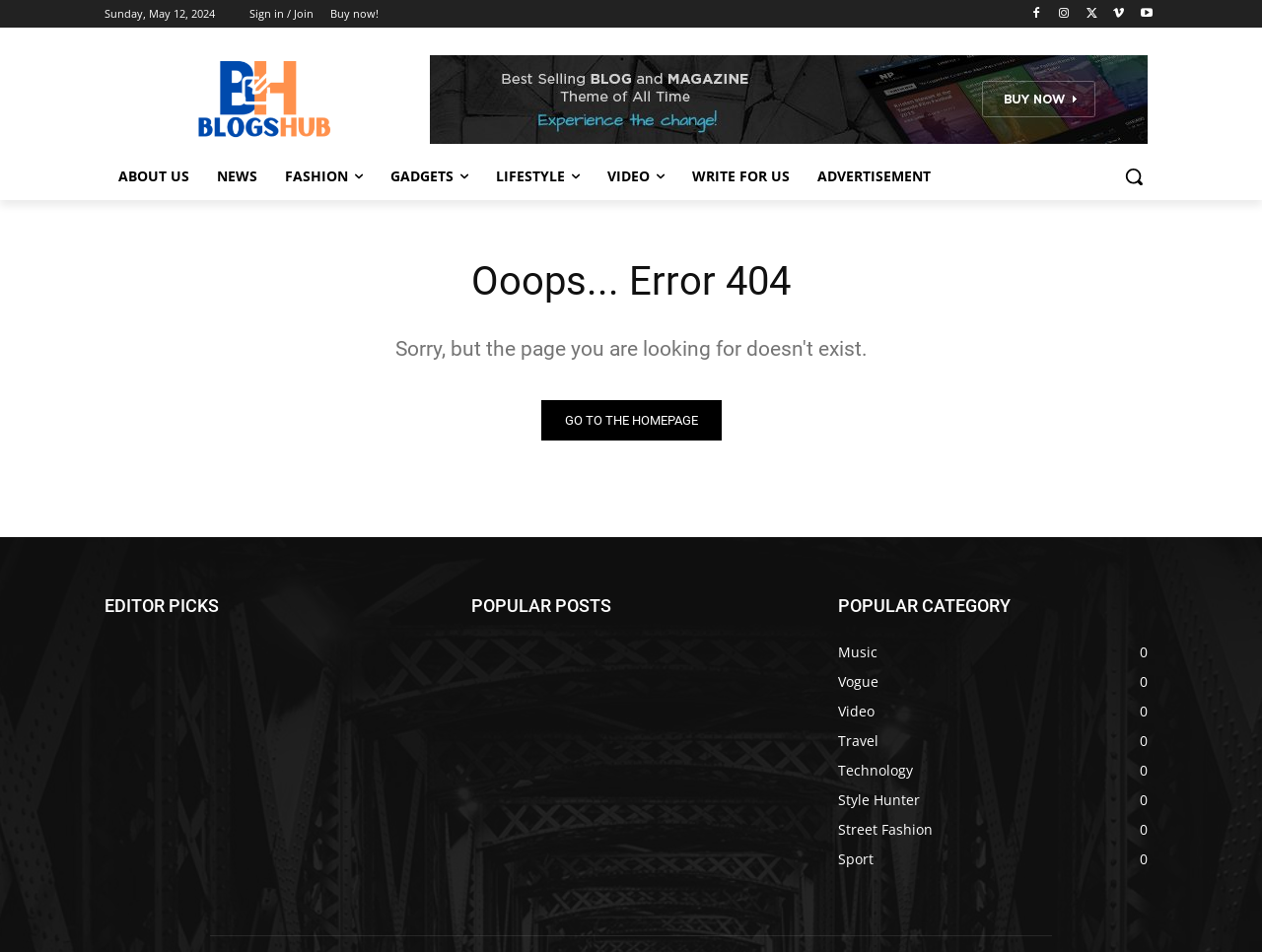Identify the bounding box coordinates of the element to click to follow this instruction: 'Read news about Batgirl 2'. Ensure the coordinates are four float values between 0 and 1, provided as [left, top, right, bottom].

None